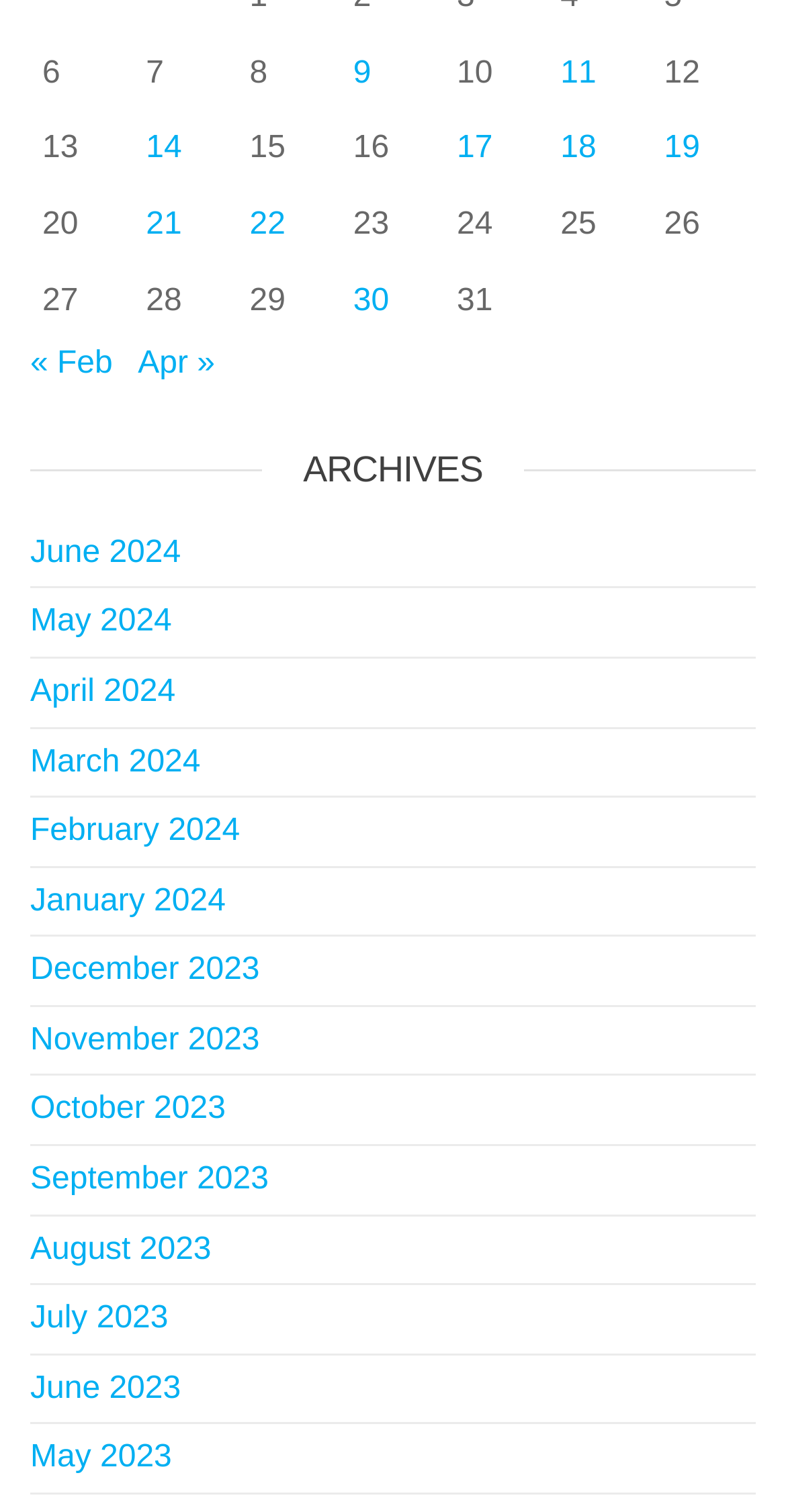What is the title of the section below the navigation?
Provide a detailed answer to the question using information from the image.

The section below the navigation has a heading element with the text 'ARCHIVES', indicating that it contains archived posts or content.